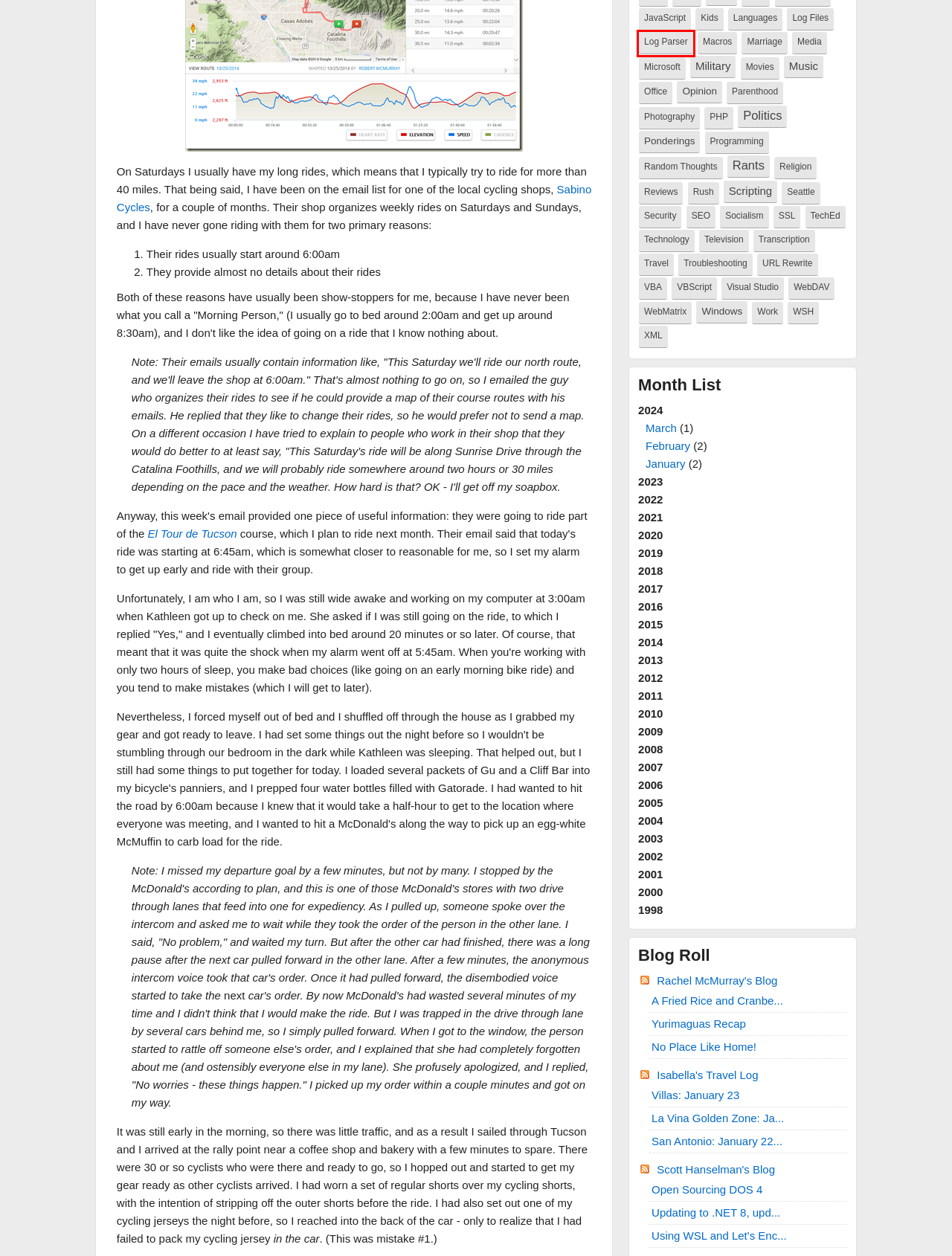Review the screenshot of a webpage that includes a red bounding box. Choose the webpage description that best matches the new webpage displayed after clicking the element within the bounding box. Here are the candidates:
A. Geeky Bob |  All posts tagged  'Troubleshooting'
B. Geeky Bob |  All posts tagged  'Religion'
C. Geeky Bob |  All posts tagged  'Marriage'
D. Geeky Bob |  All posts tagged  'Rants'
E. Geeky Bob |  All posts tagged  'PHP'
F. Geeky Bob |  All posts tagged  'Log Parser'
G. Scott Hanselman's Blog
H. Isabella's Travel Log | Villas: January 23

F